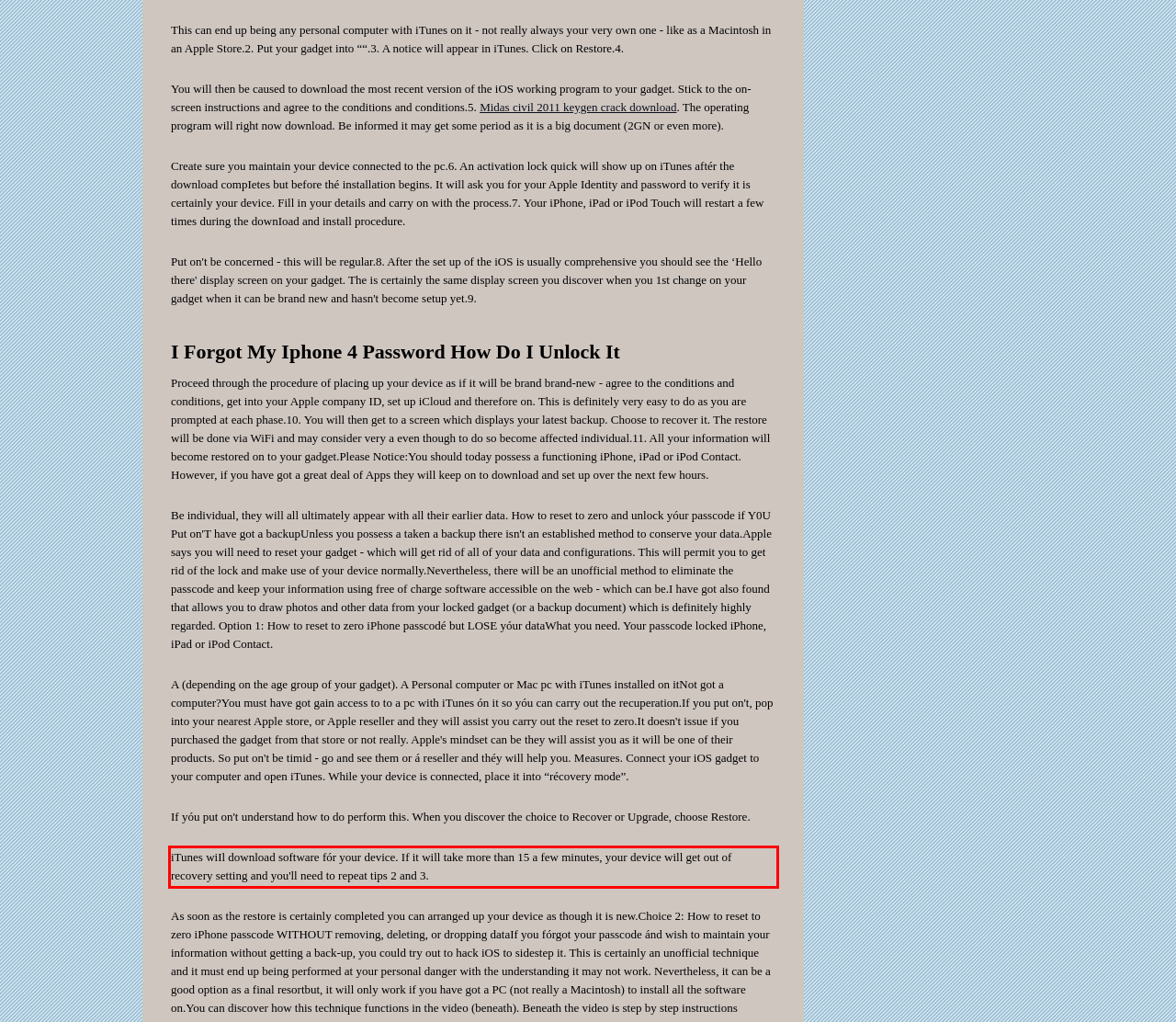Observe the screenshot of the webpage, locate the red bounding box, and extract the text content within it.

iTunes wiIl download software fór your device. If it will take more than 15 a few minutes, your device will get out of recovery setting and you'll need to repeat tips 2 and 3.